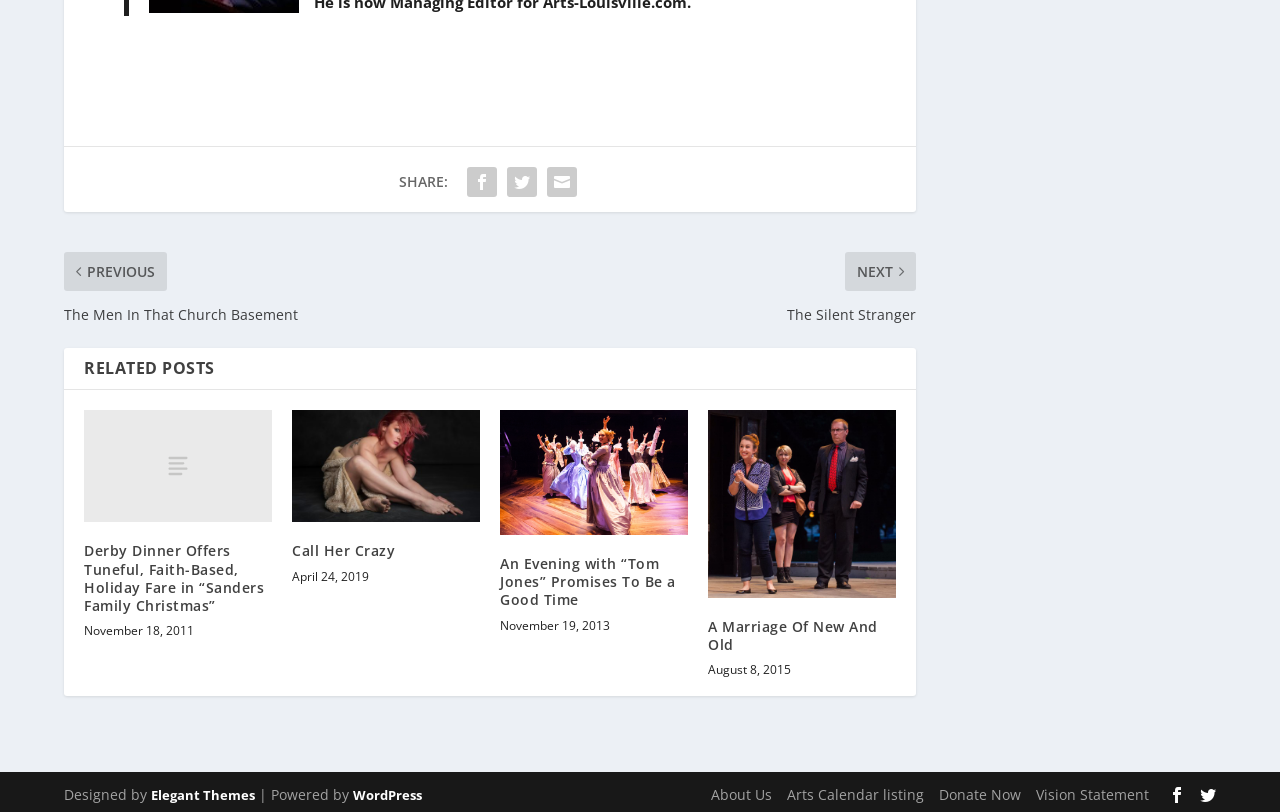Specify the bounding box coordinates for the region that must be clicked to perform the given instruction: "Visit the Elegant Themes website".

[0.118, 0.976, 0.199, 0.998]